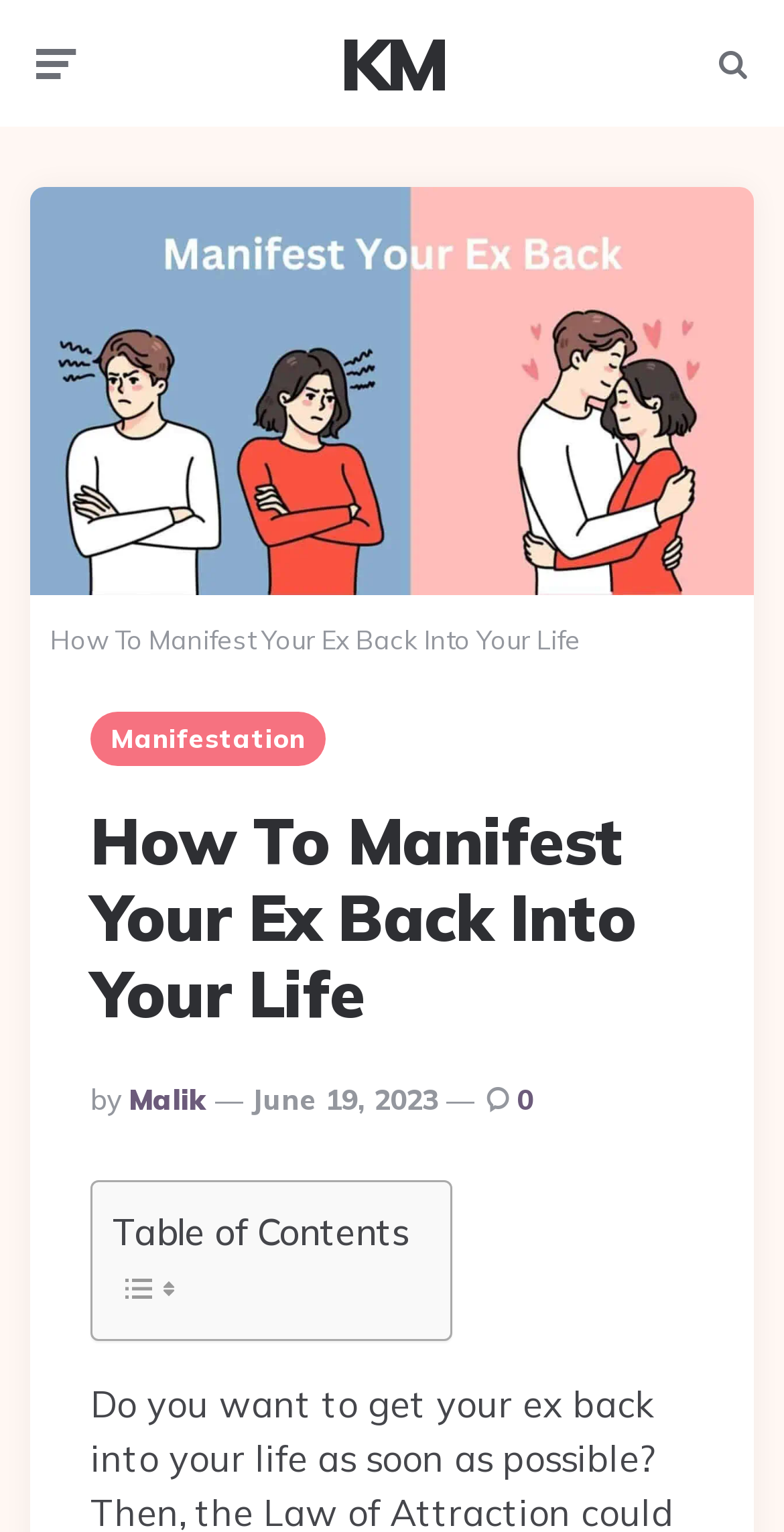Using the description "0 Comments", locate and provide the bounding box of the UI element.

[0.659, 0.707, 0.679, 0.728]